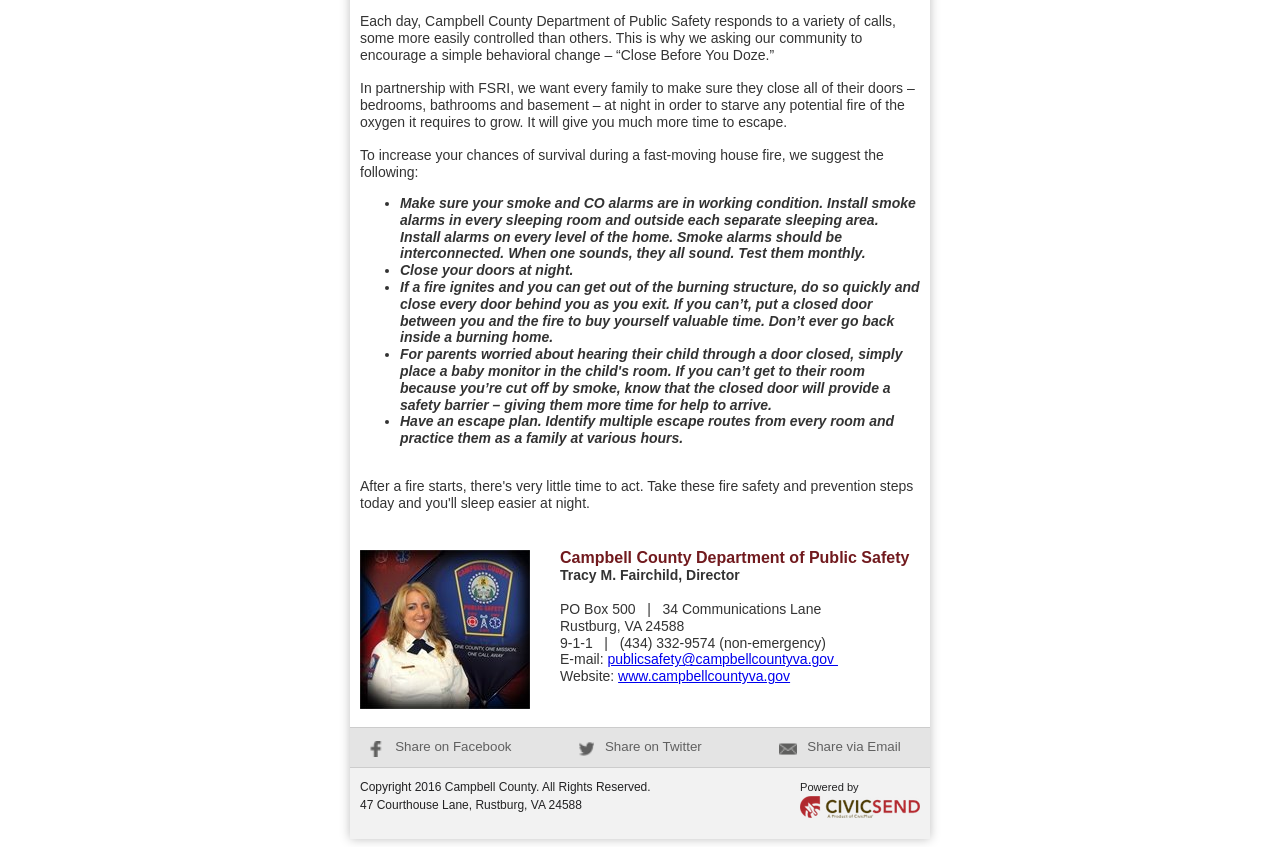Bounding box coordinates should be provided in the format (top-left x, top-left y, bottom-right x, bottom-right y) with all values between 0 and 1. Identify the bounding box for this UI element: Share via Email

[0.609, 0.872, 0.704, 0.89]